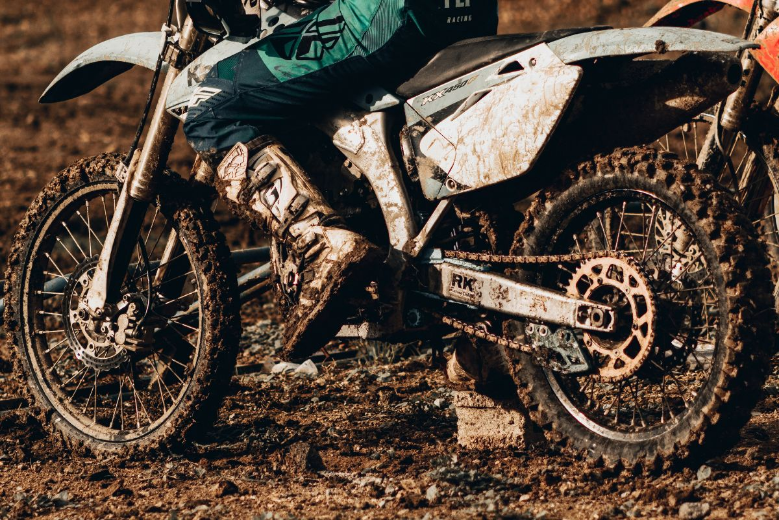Reply to the question with a single word or phrase:
What is the rider's boot placed on?

Footpeg